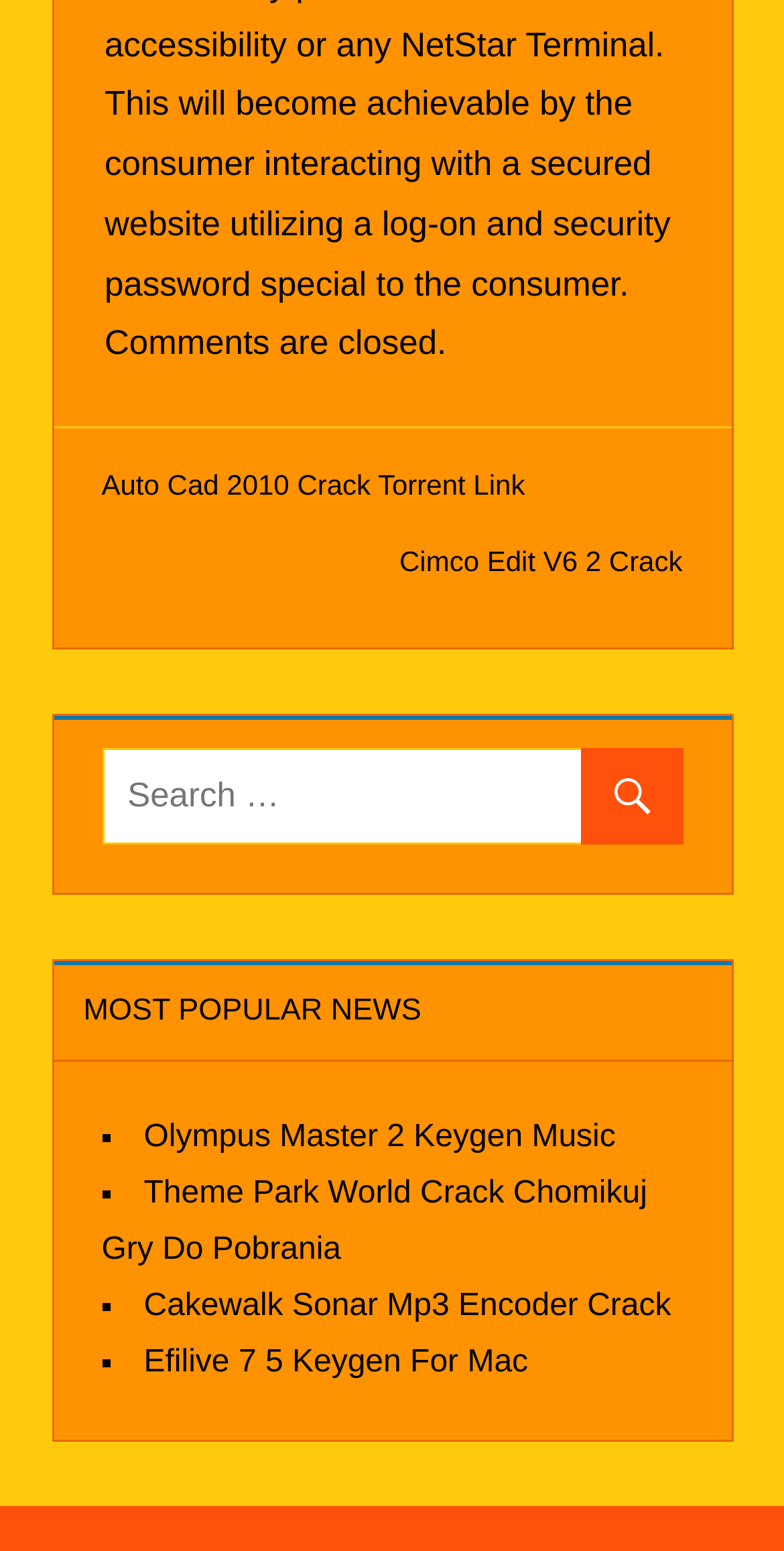Can you determine the bounding box coordinates of the area that needs to be clicked to fulfill the following instruction: "Visit ABOUT US"?

None